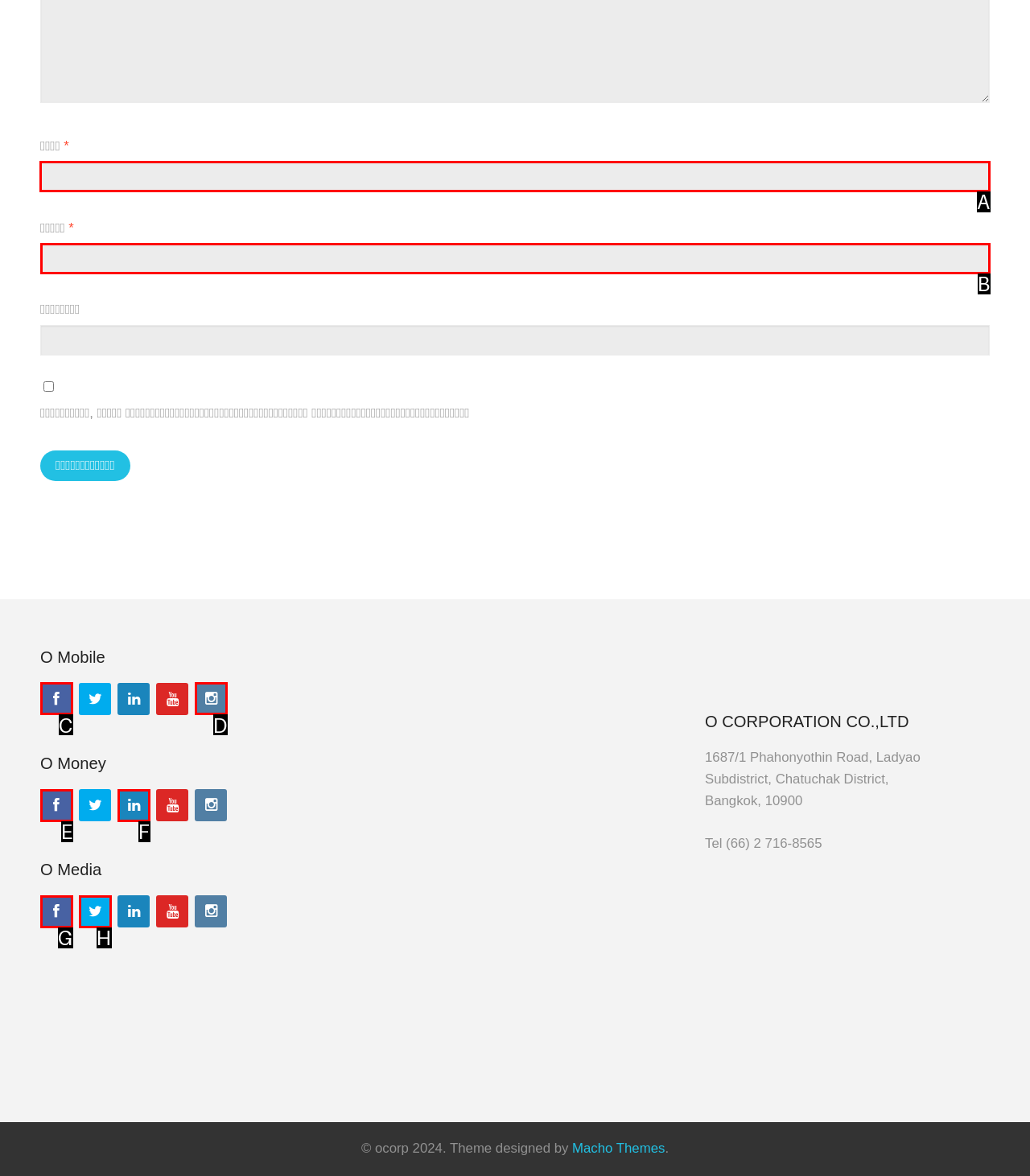Determine which element should be clicked for this task: Enter name
Answer with the letter of the selected option.

A